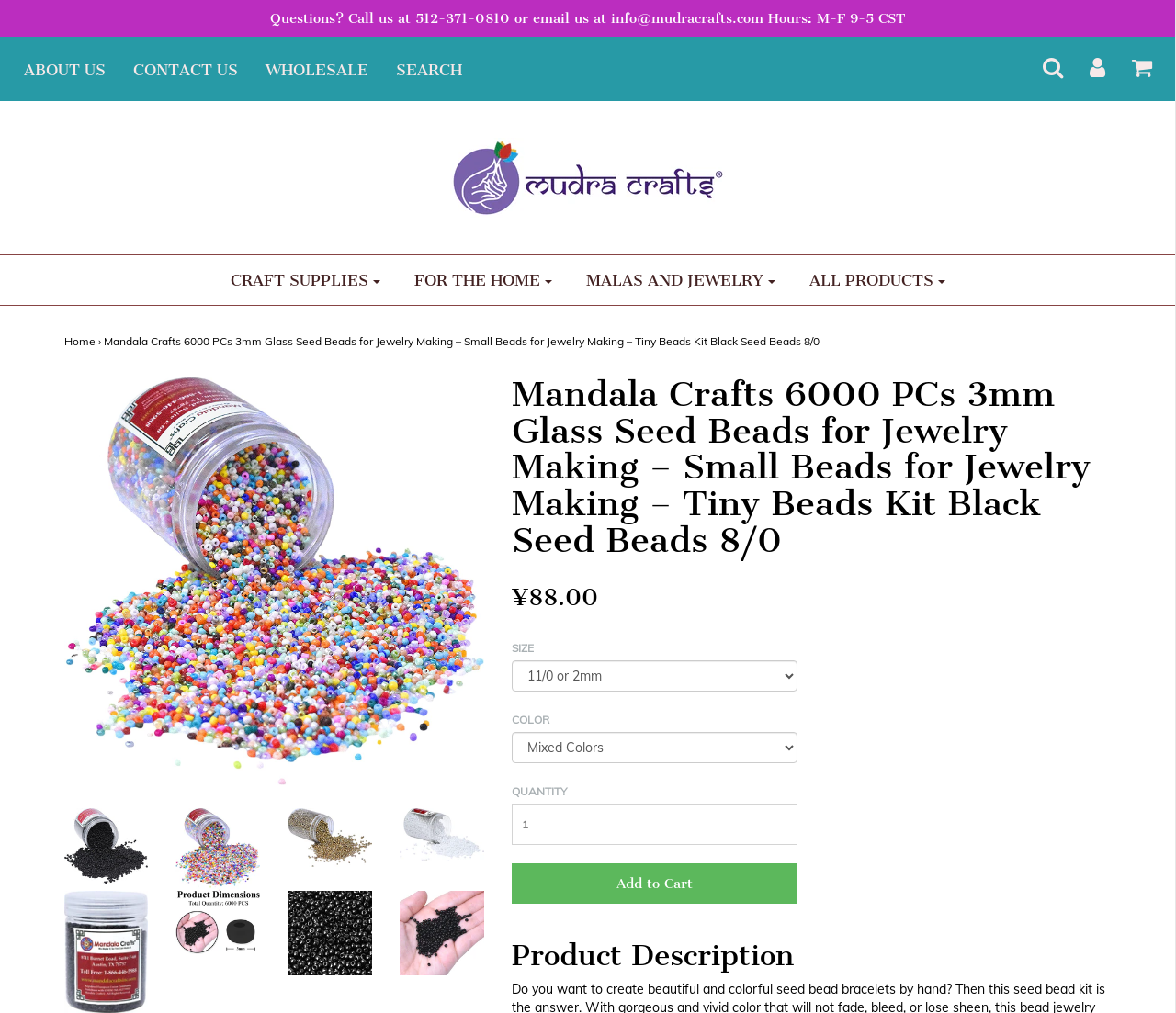Can you find the bounding box coordinates of the area I should click to execute the following instruction: "Add the product to cart"?

[0.435, 0.852, 0.678, 0.892]